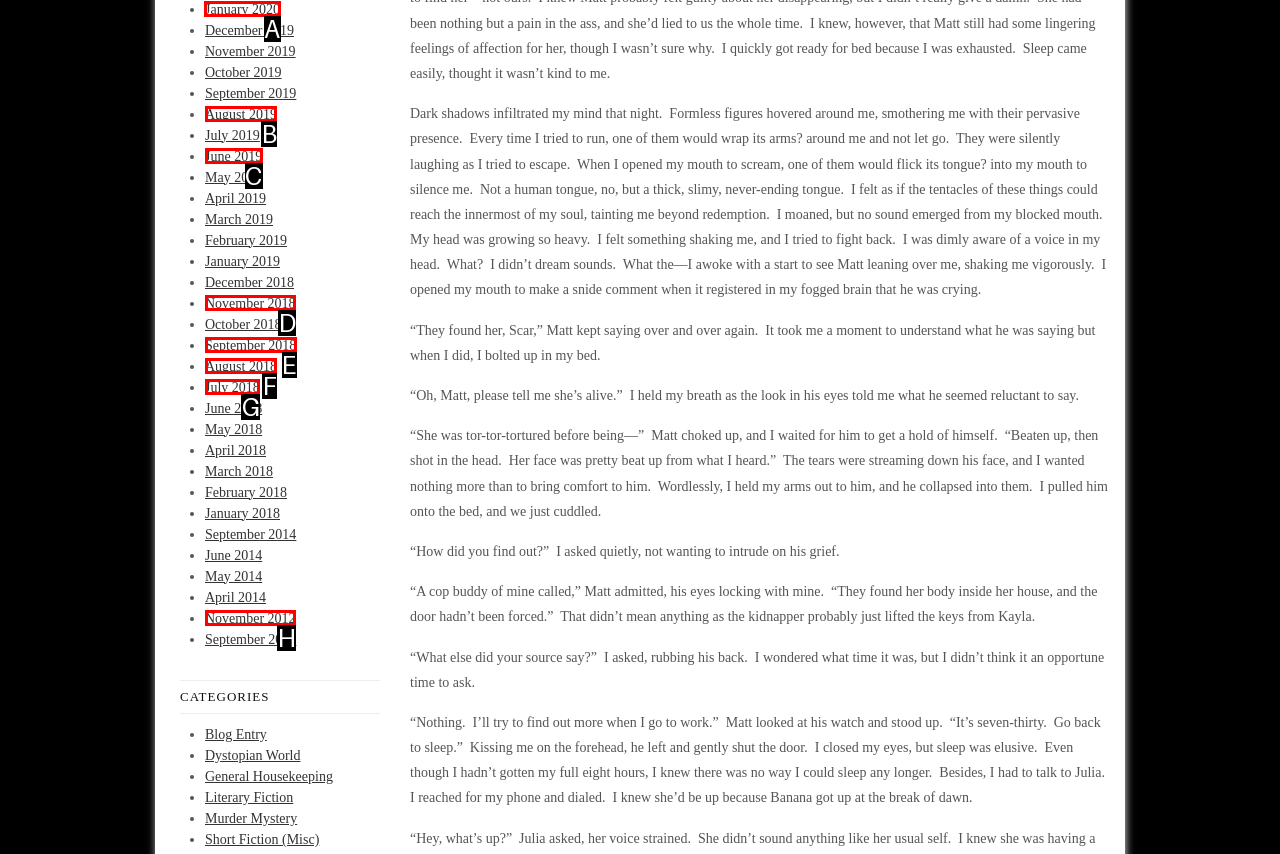Determine which UI element I need to click to achieve the following task: Click on 'January 2020' Provide your answer as the letter of the selected option.

A